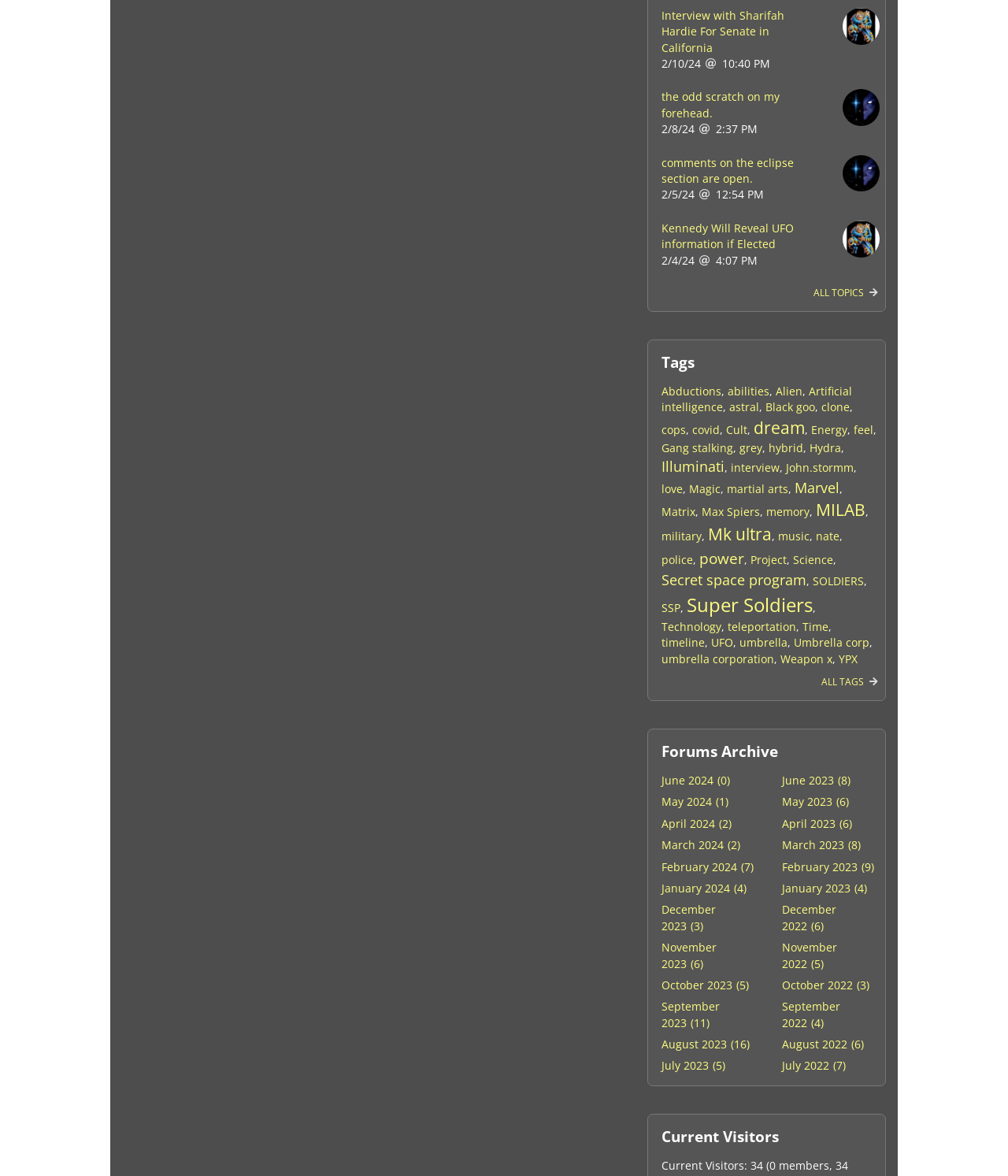Please give a succinct answer to the question in one word or phrase:
What is the category of the tag 'Abductions'?

Tags